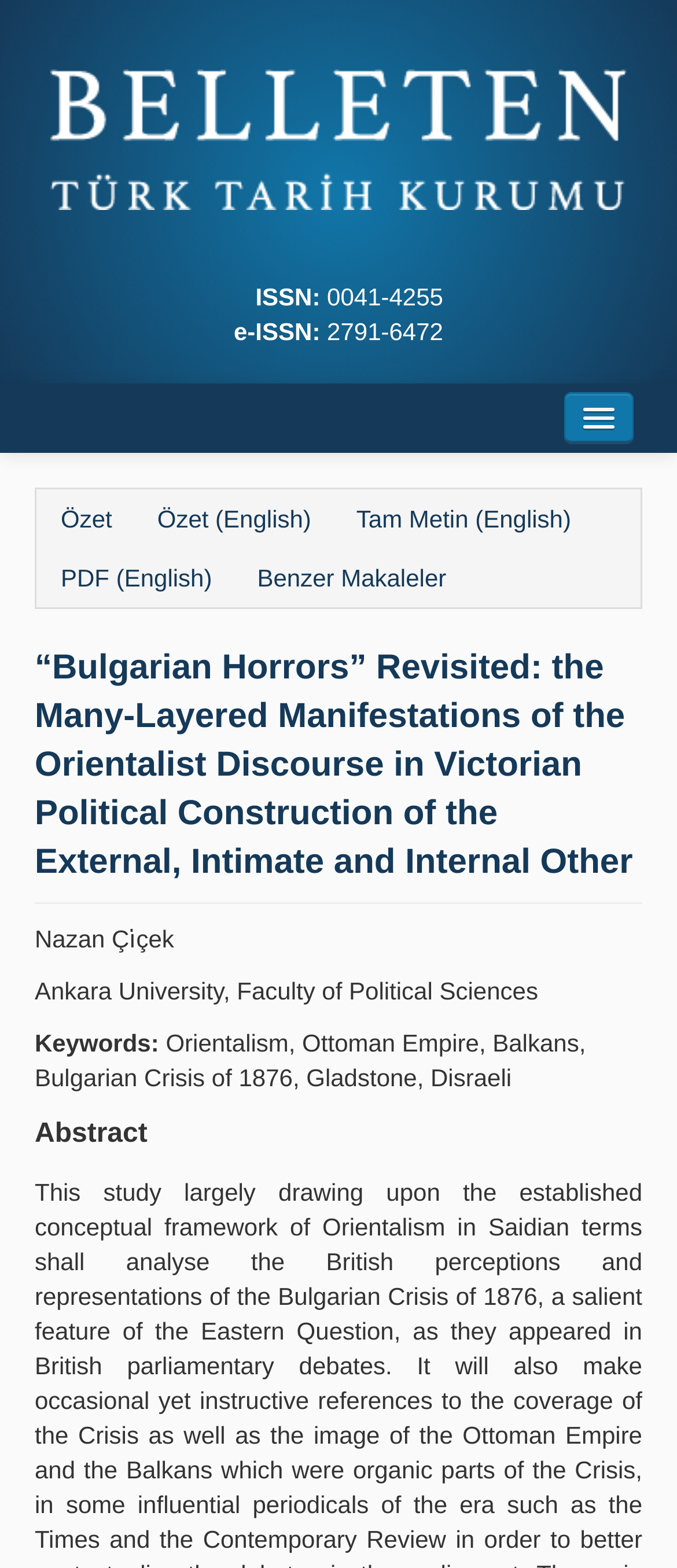Specify the bounding box coordinates of the region I need to click to perform the following instruction: "View similar articles". The coordinates must be four float numbers in the range of 0 to 1, i.e., [left, top, right, bottom].

[0.349, 0.352, 0.69, 0.385]